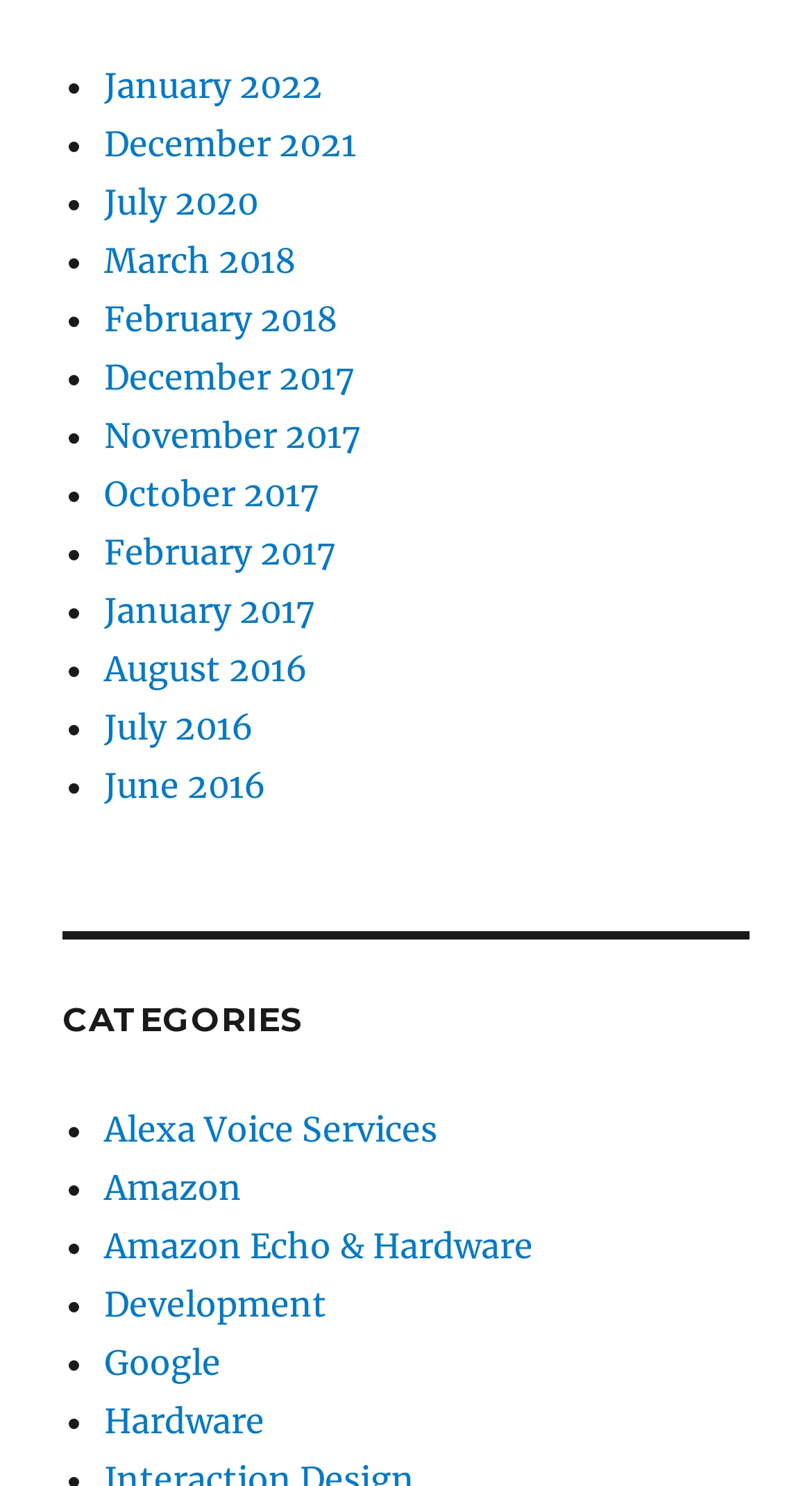How many categories are listed?
Can you provide an in-depth and detailed response to the question?

I counted the number of links under the 'CATEGORIES' heading and found 7 links, each representing a category.